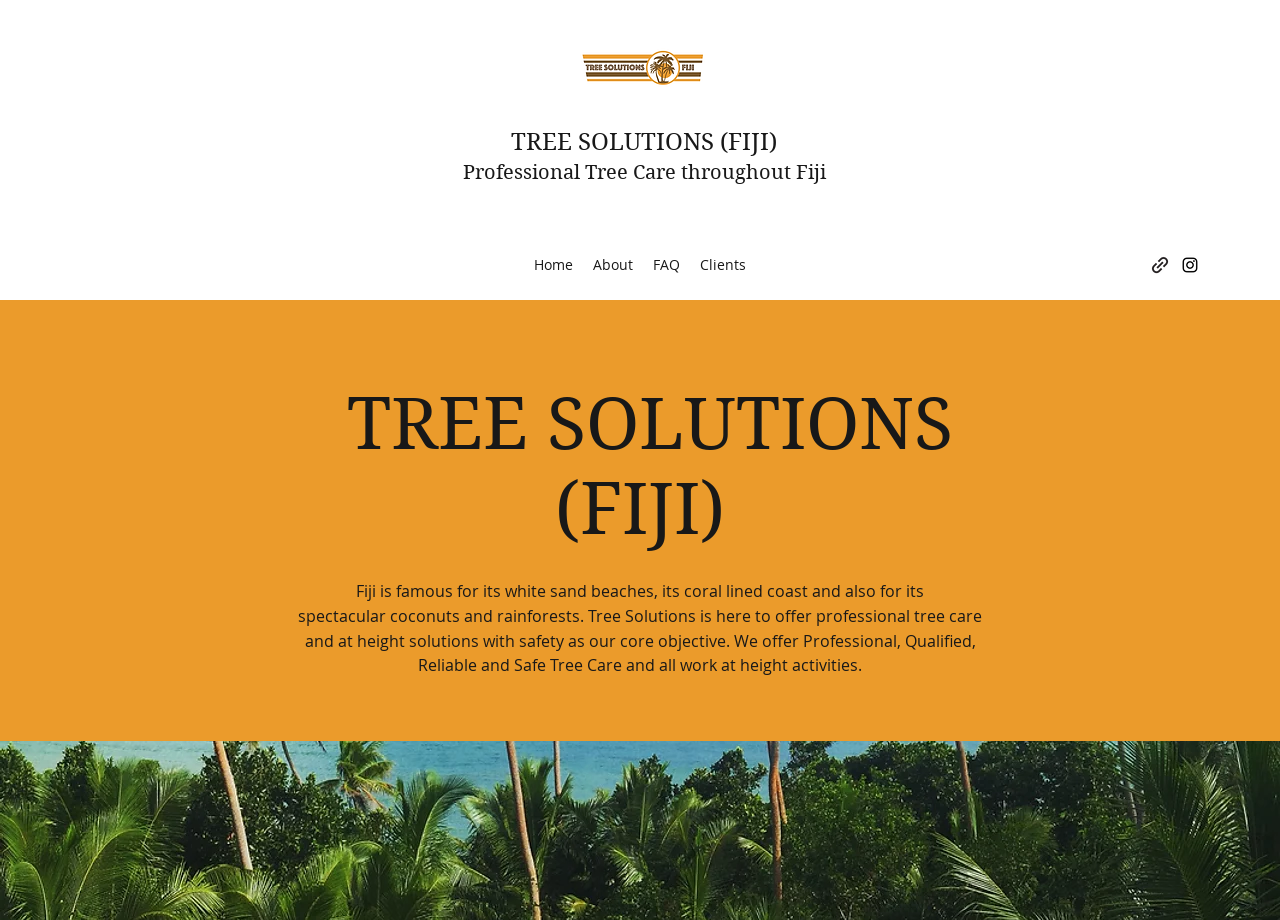Give an extensive and precise description of the webpage.

The webpage is about Tree Solutions (FIJI), a company that provides professional tree care services throughout the Fiji Islands and the Pacific. 

At the top of the page, there is a logo image, 'IMG_6831.PNG', which is positioned slightly to the right of the center. Below the logo, the company name 'TREE SOLUTIONS (FIJI)' is displayed prominently. 

To the left of the company name, there is a navigation menu labeled 'Site' that contains links to different sections of the website, including 'Home', 'About', 'FAQ', and 'Clients'. 

On the top right corner, there is a social media bar with links to the company's Instagram page, represented by an Instagram icon. 

The main content of the page is divided into two sections. The first section has a heading that repeats the company name, and below it, there is a paragraph of text that describes the company's services and objectives. The text explains that Fiji is famous for its natural beauty, and Tree Solutions offers professional tree care and at-height solutions with safety as its core objective. The company prides itself on being professional, qualified, reliable, and safe.

The entire content is contained within a region labeled 'Home: Welcome', which spans the full width of the page.